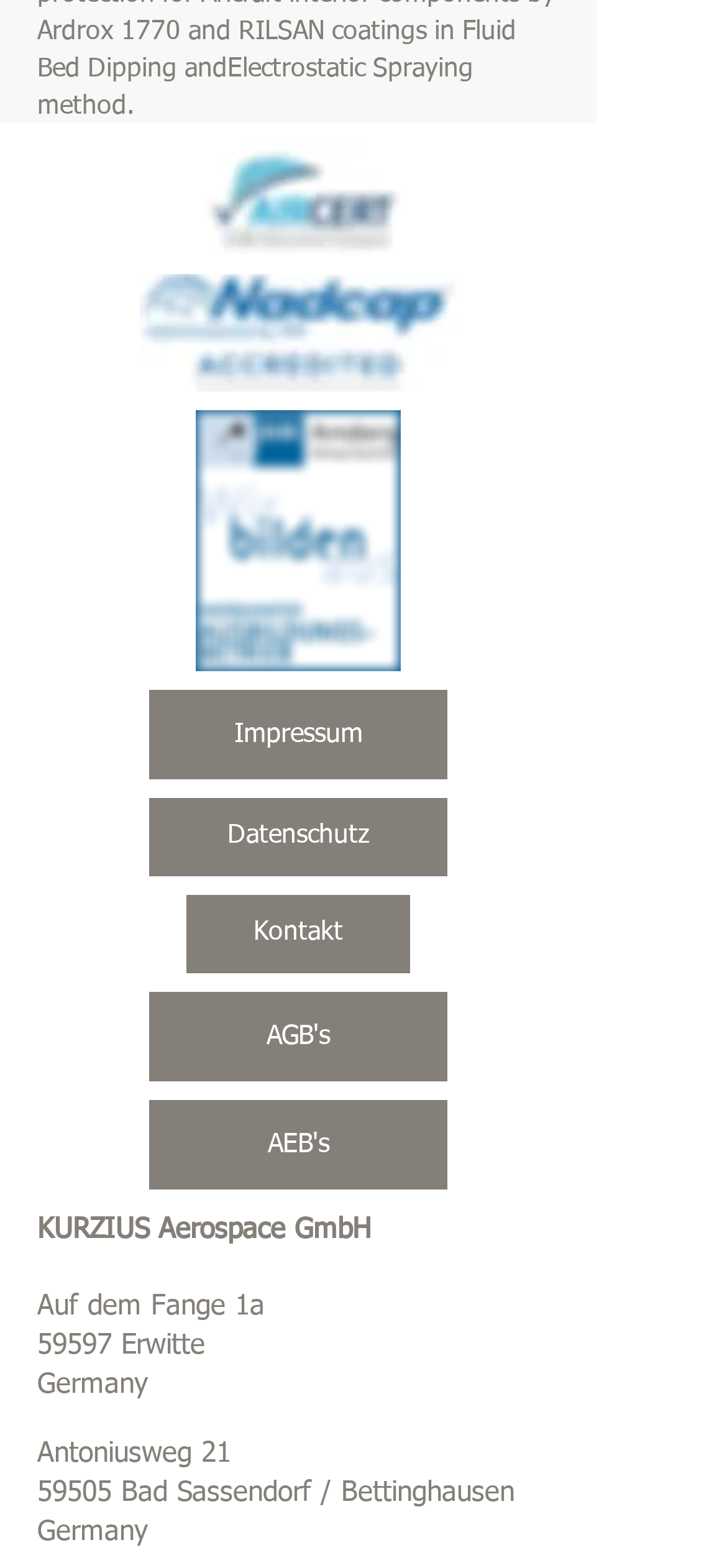What is the purpose of the links at the bottom? Observe the screenshot and provide a one-word or short phrase answer.

To access company information